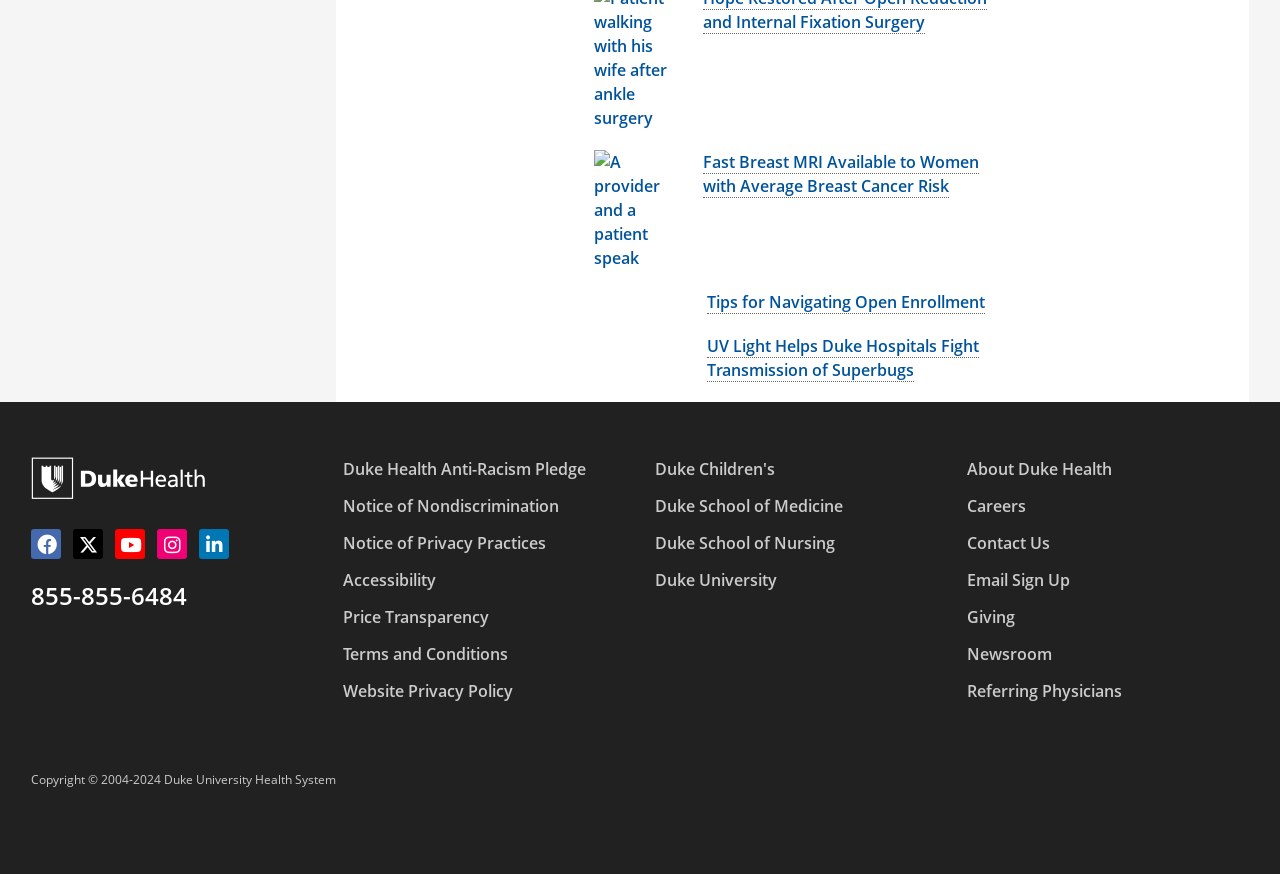Identify the bounding box coordinates of the clickable region required to complete the instruction: "Get help from the contact us page". The coordinates should be given as four float numbers within the range of 0 and 1, i.e., [left, top, right, bottom].

[0.755, 0.609, 0.82, 0.634]